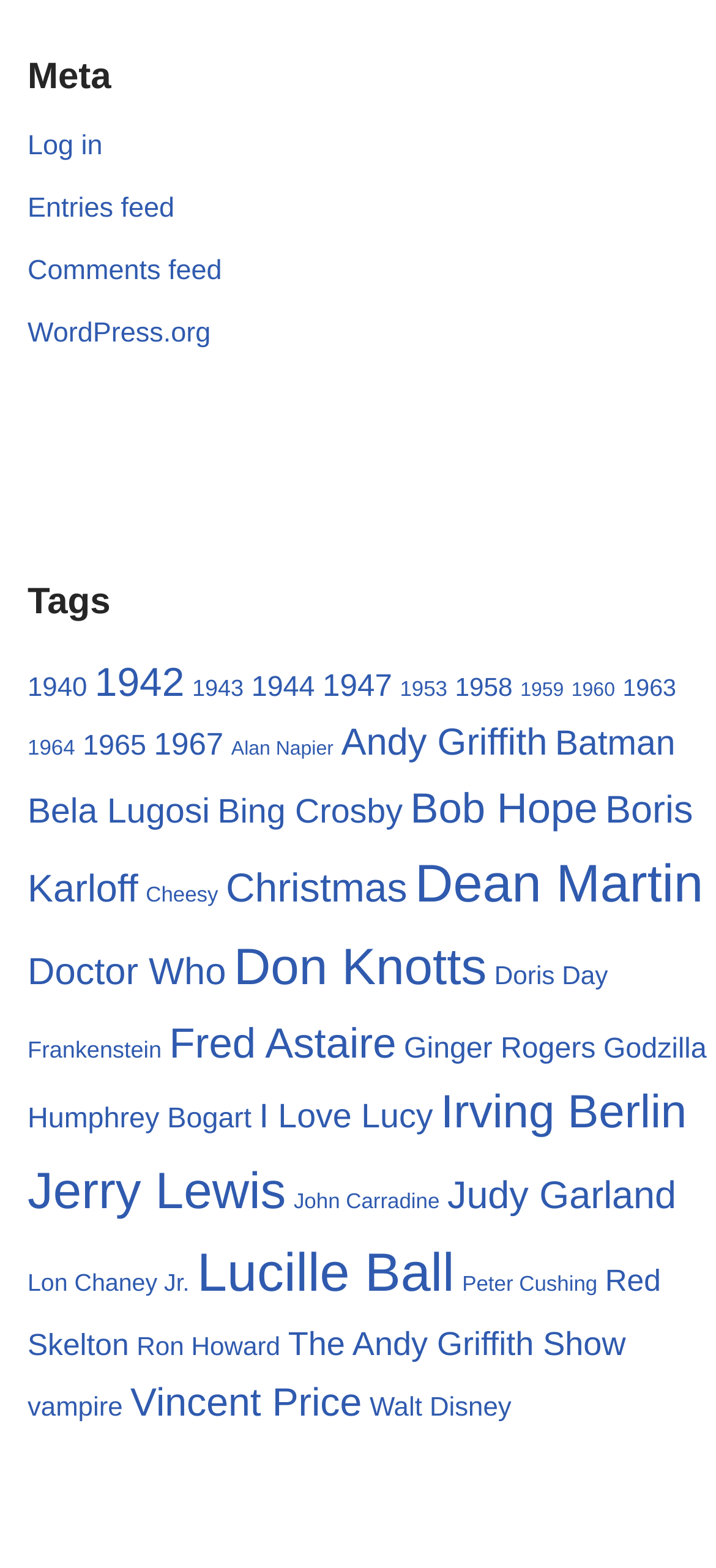Indicate the bounding box coordinates of the clickable region to achieve the following instruction: "Check the 'Dean Martin' items."

[0.579, 0.545, 0.982, 0.583]